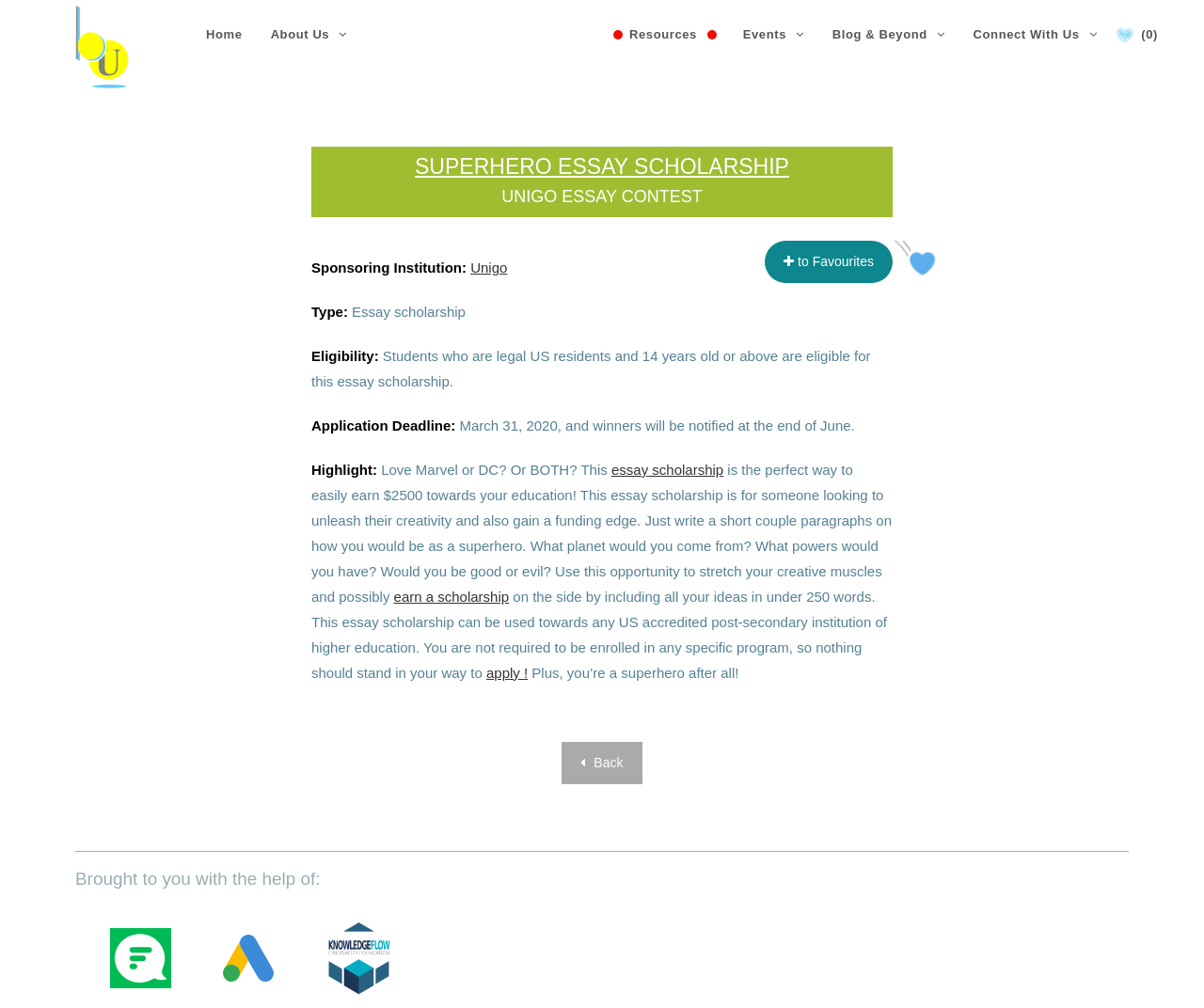Determine the bounding box coordinates for the UI element with the following description: "apply !". The coordinates should be four float numbers between 0 and 1, represented as [left, top, right, bottom].

[0.404, 0.659, 0.438, 0.675]